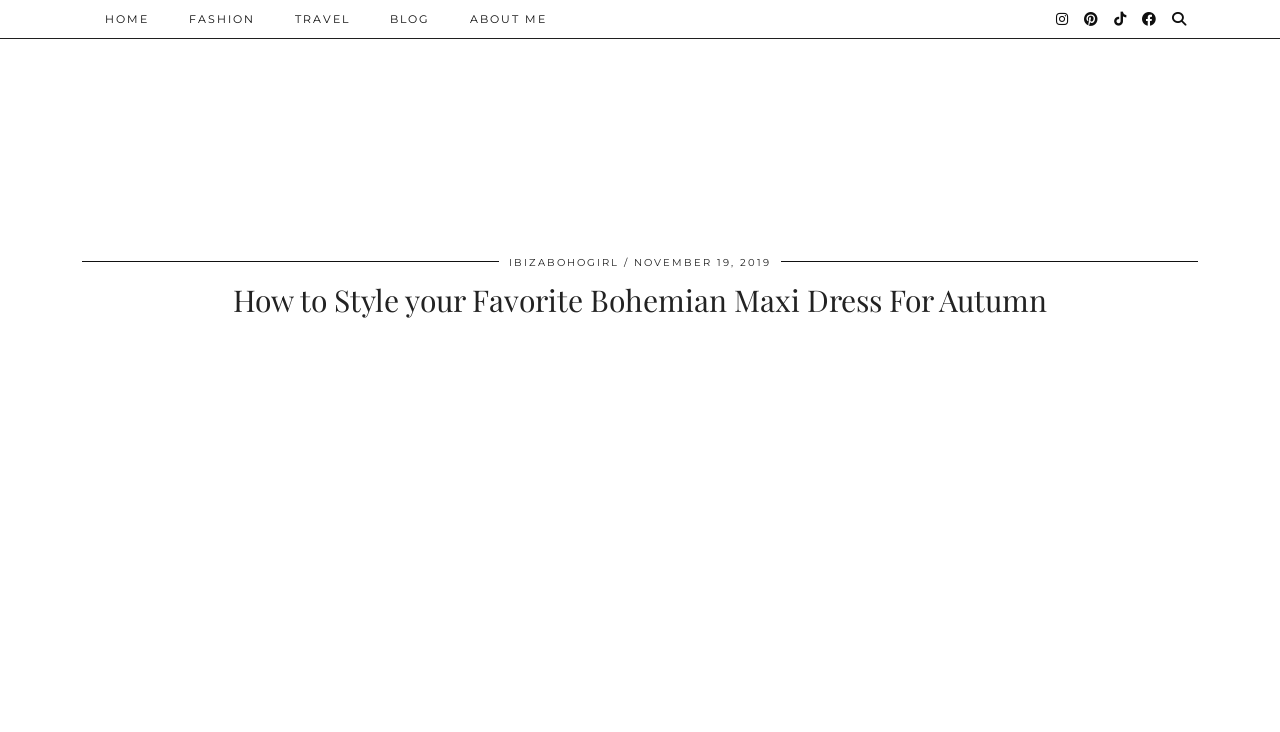Please identify the primary heading of the webpage and give its text content.

How to Style your Favorite Bohemian Maxi Dress For Autumn